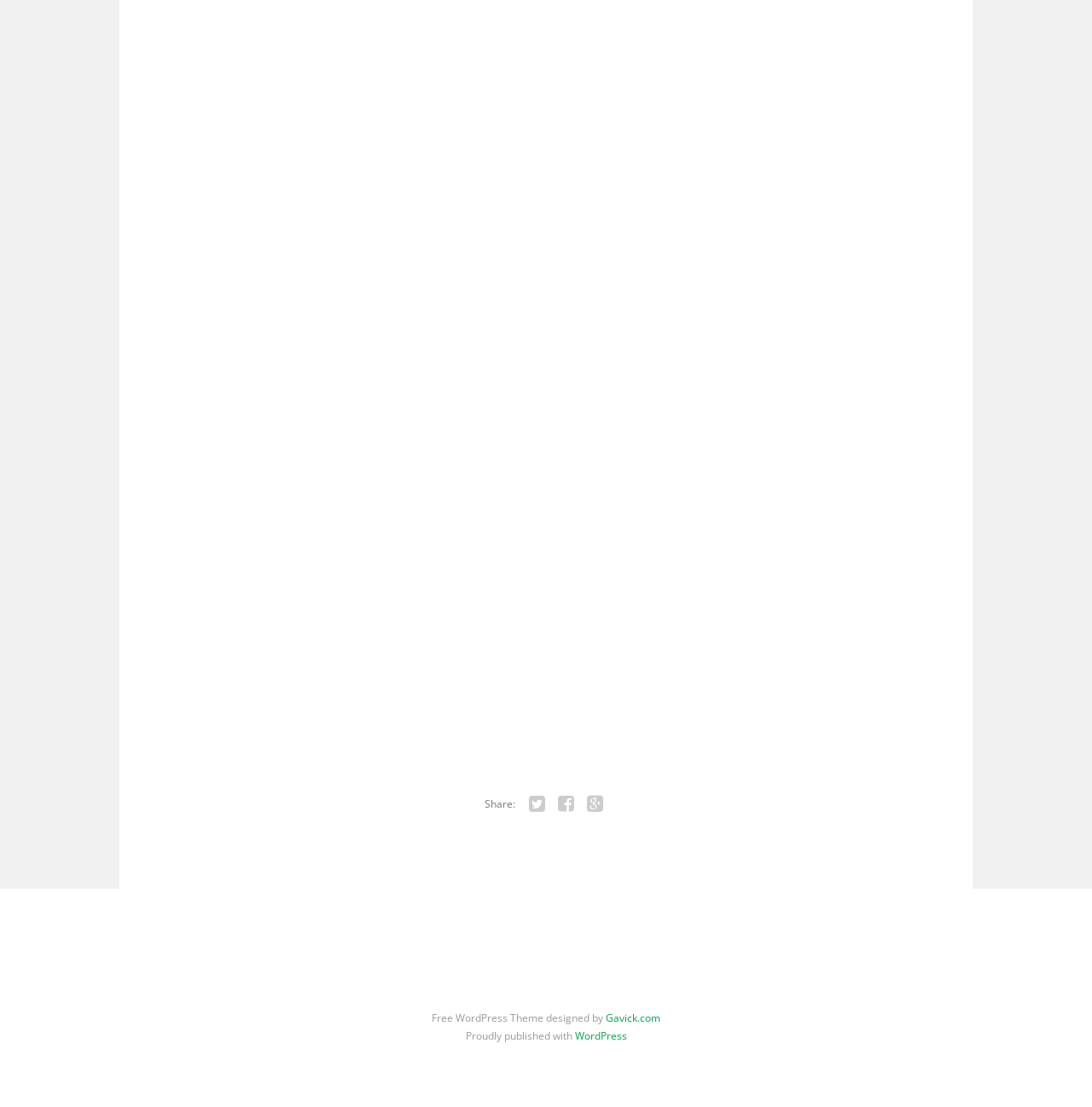Please specify the coordinates of the bounding box for the element that should be clicked to carry out this instruction: "View 2017 Curator’s Welcome". The coordinates must be four float numbers between 0 and 1, formatted as [left, top, right, bottom].

[0.628, 0.856, 0.645, 0.88]